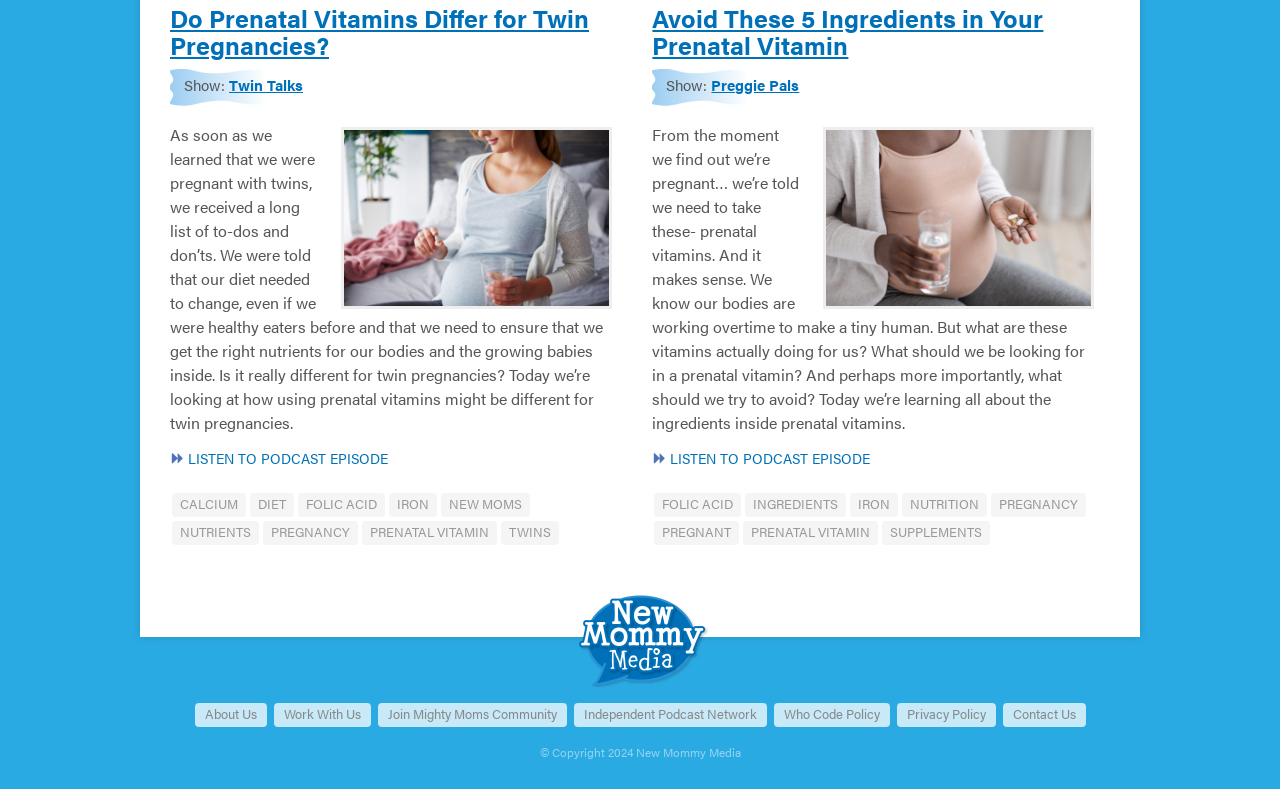Give the bounding box coordinates for this UI element: "Pregnancy". The coordinates should be four float numbers between 0 and 1, arranged as [left, top, right, bottom].

[0.775, 0.624, 0.849, 0.655]